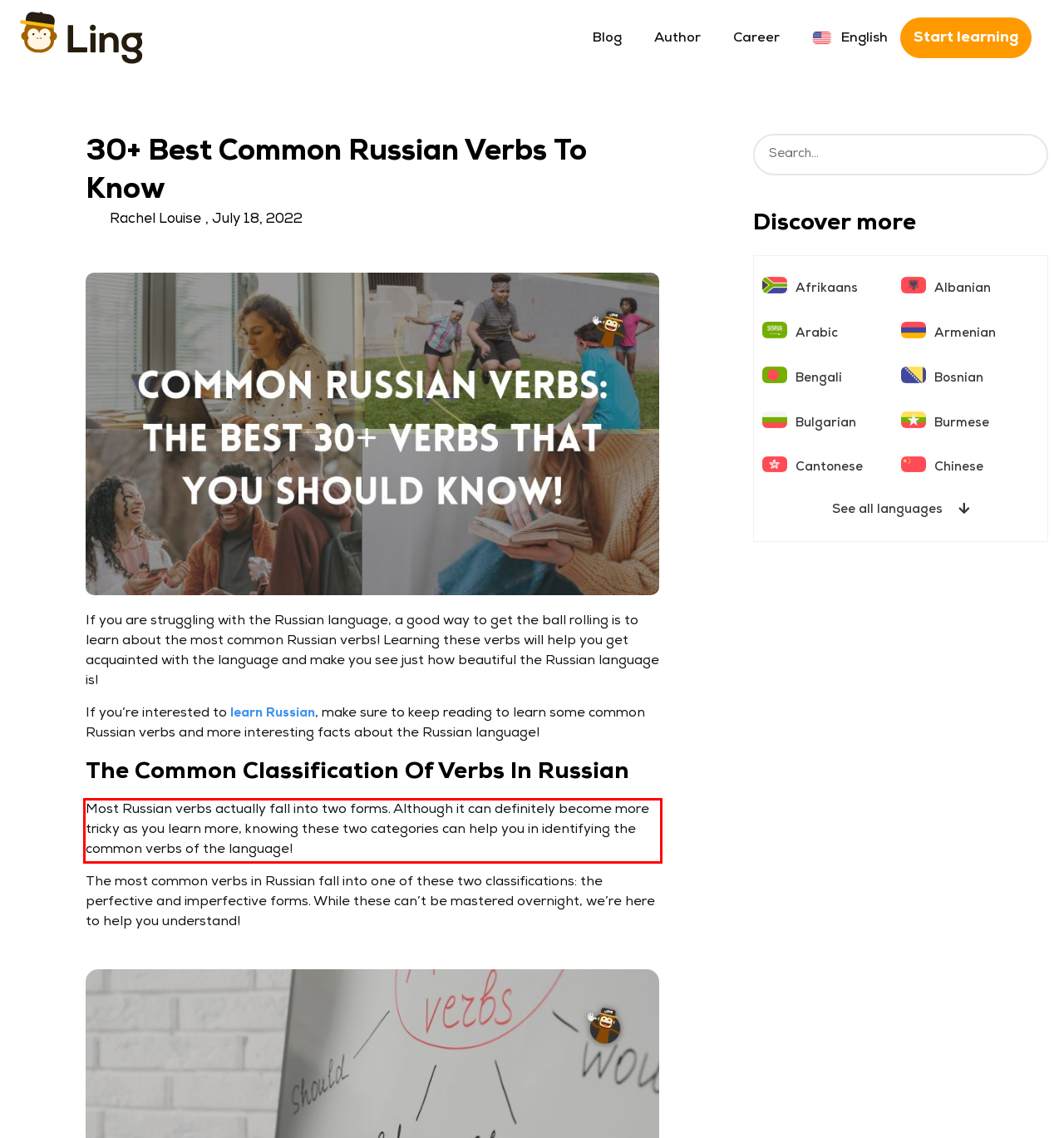You are given a screenshot showing a webpage with a red bounding box. Perform OCR to capture the text within the red bounding box.

Most Russian verbs actually fall into two forms. Although it can definitely become more tricky as you learn more, knowing these two categories can help you in identifying the common verbs of the language!